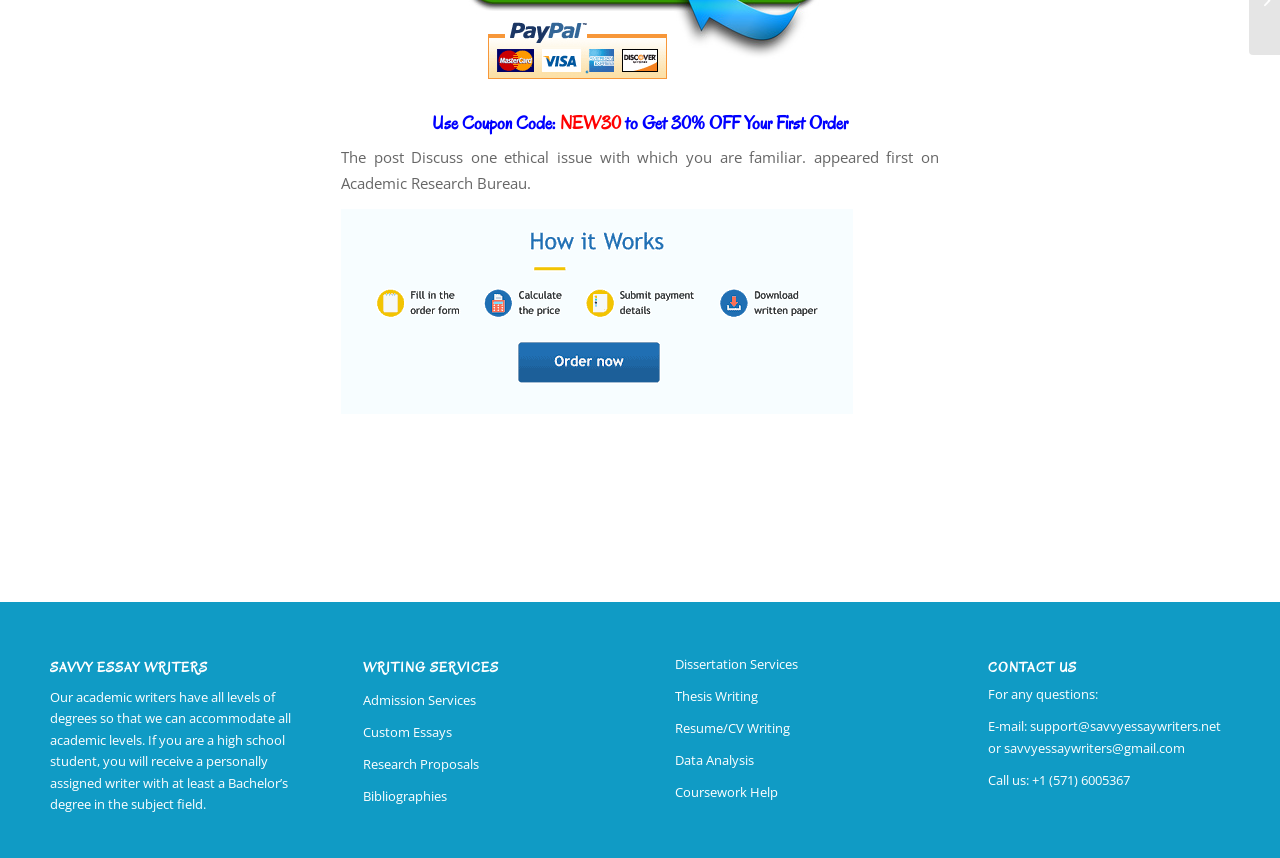Predict the bounding box of the UI element based on the description: "support@savvyessaywriters.net or savvyessaywriters@gmail.com". The coordinates should be four float numbers between 0 and 1, formatted as [left, top, right, bottom].

[0.772, 0.836, 0.954, 0.882]